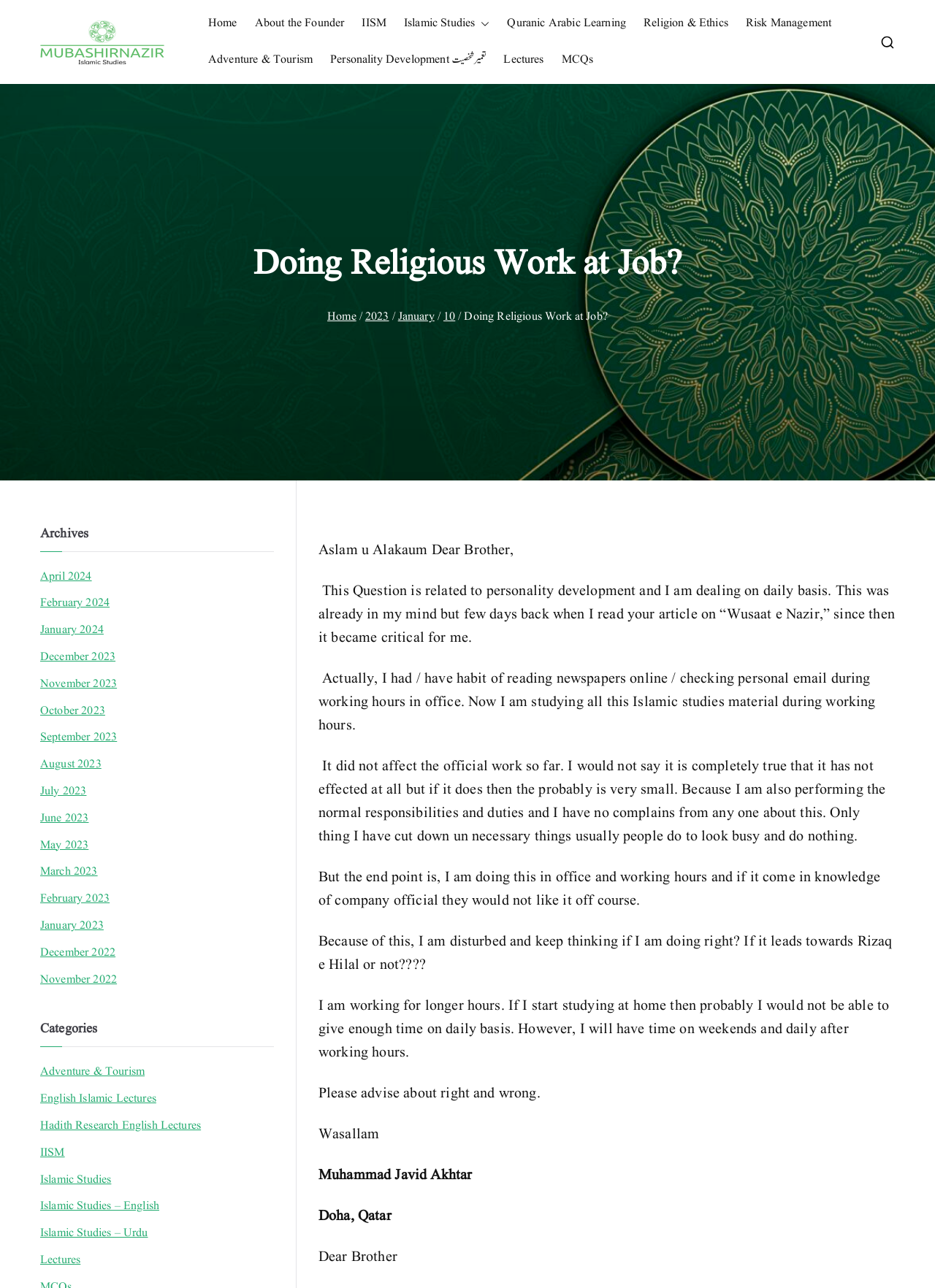Extract the bounding box coordinates for the described element: "Personality Development تعمیر شخصیت". The coordinates should be represented as four float numbers between 0 and 1: [left, top, right, bottom].

[0.353, 0.039, 0.52, 0.054]